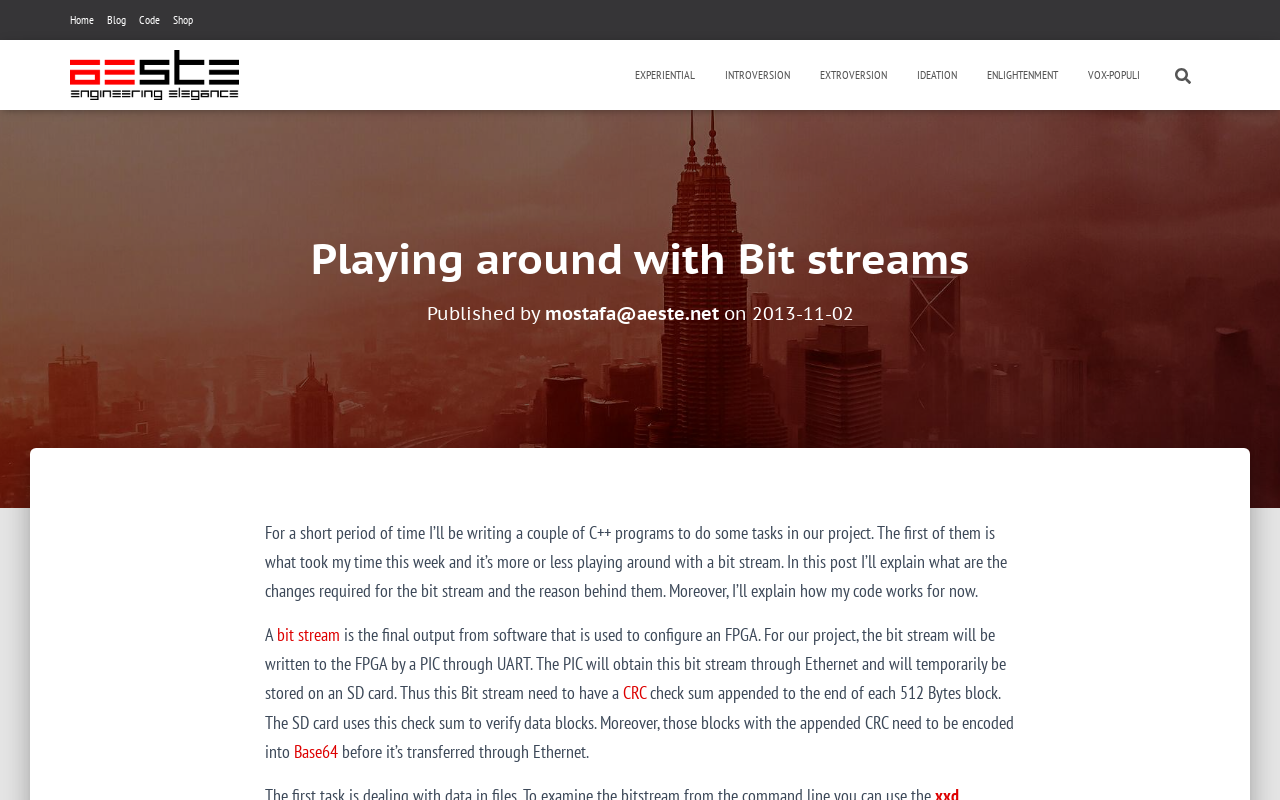Provide a short answer using a single word or phrase for the following question: 
What is the name of the blog?

Blog@AESTE